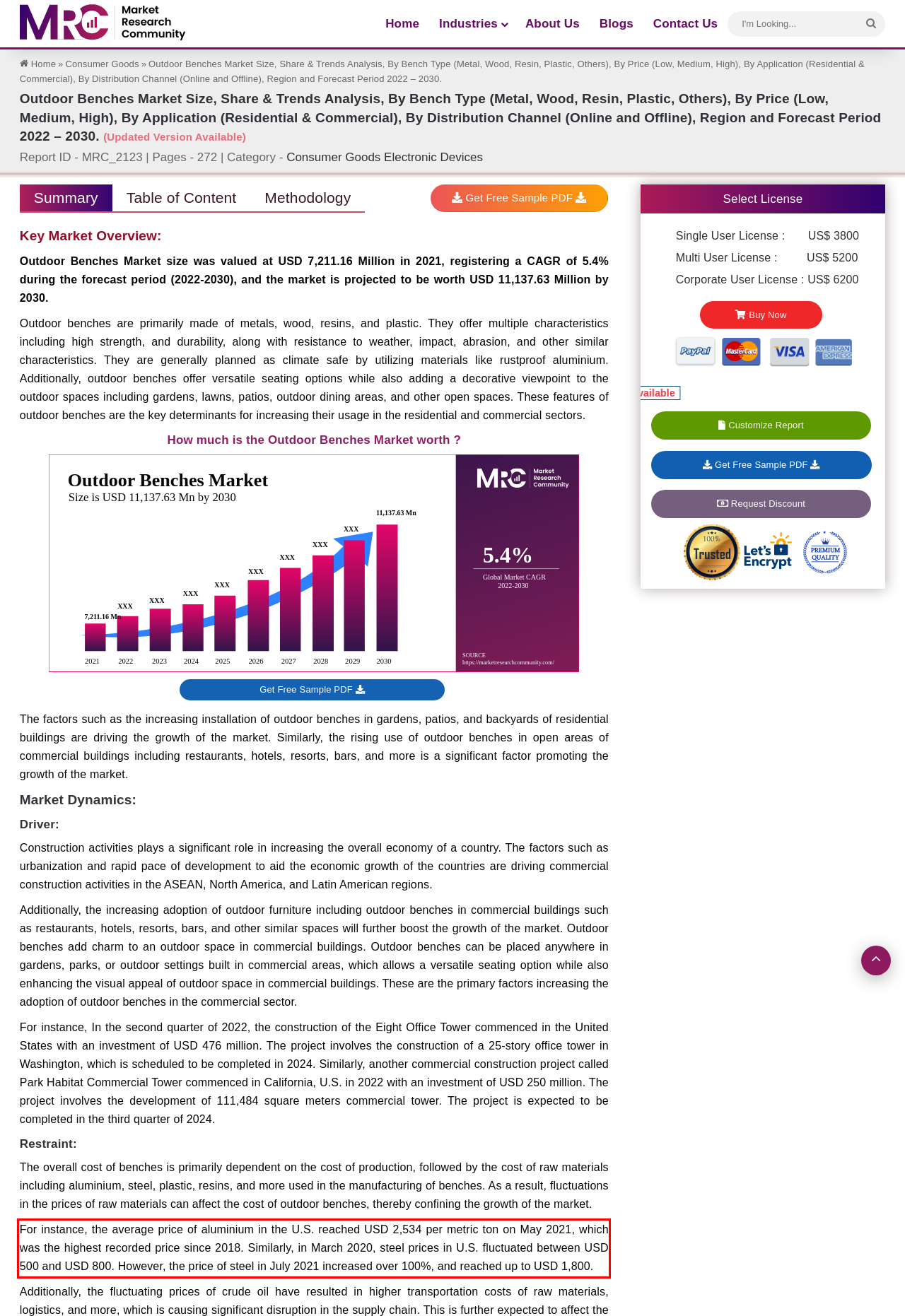Look at the screenshot of the webpage, locate the red rectangle bounding box, and generate the text content that it contains.

For instance, the average price of aluminium in the U.S. reached USD 2,534 per metric ton on May 2021, which was the highest recorded price since 2018. Similarly, in March 2020, steel prices in U.S. fluctuated between USD 500 and USD 800. However, the price of steel in July 2021 increased over 100%, and reached up to USD 1,800.